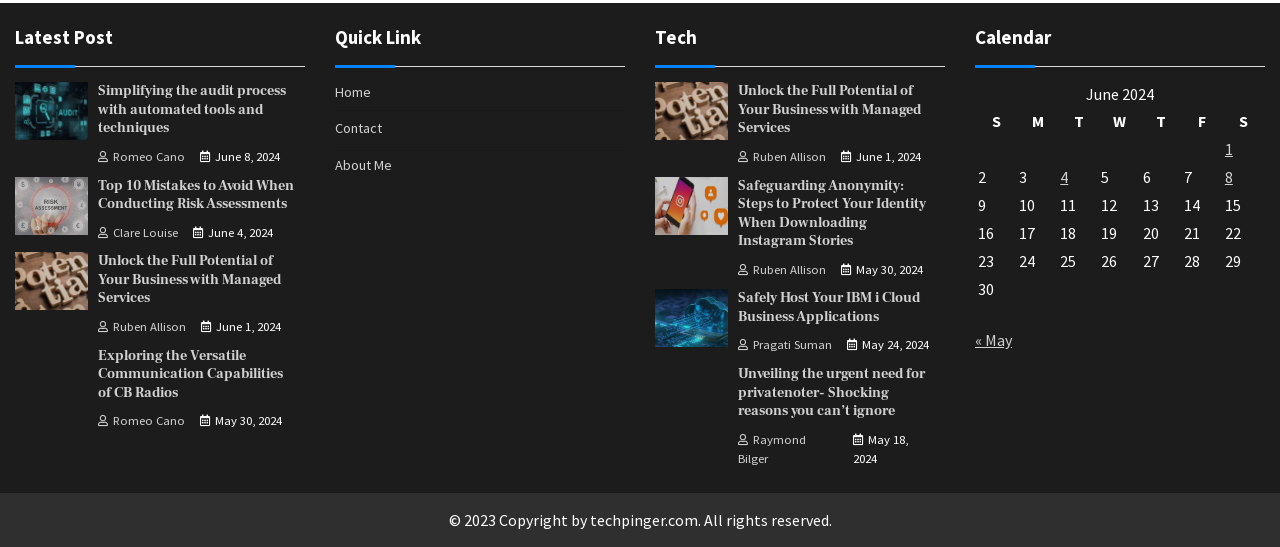Who is the author of the post 'Unlock the Full Potential of Your Business with Managed Services'?
Provide a comprehensive and detailed answer to the question.

The author of the post 'Unlock the Full Potential of Your Business with Managed Services' is identified by the link element with the text ' Ruben Allison'. The '' symbol represents an icon, and the text 'Ruben Allison' is the author's name.